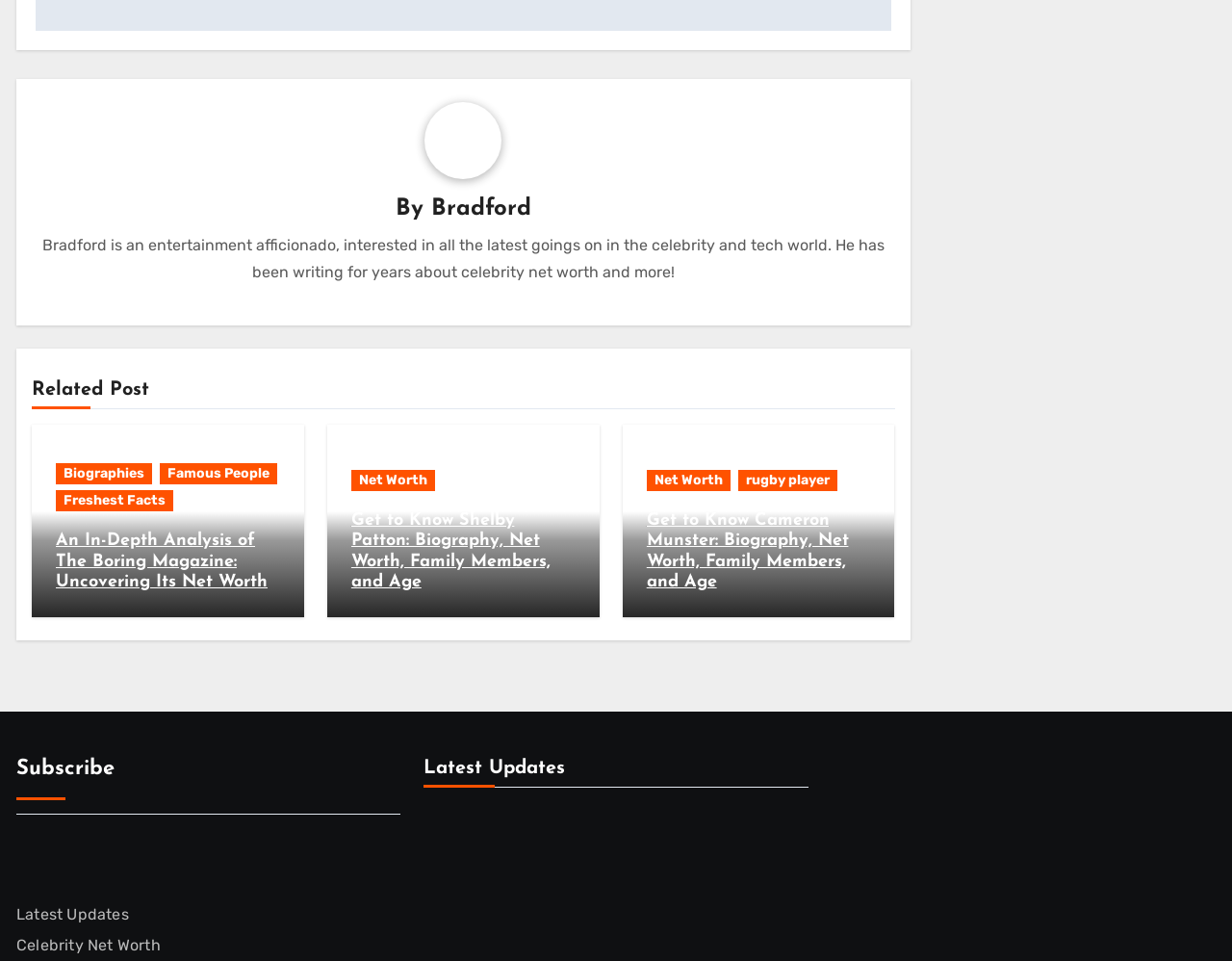Locate the bounding box coordinates of the element's region that should be clicked to carry out the following instruction: "Click on the link to Bradford's page". The coordinates need to be four float numbers between 0 and 1, i.e., [left, top, right, bottom].

[0.35, 0.205, 0.431, 0.229]